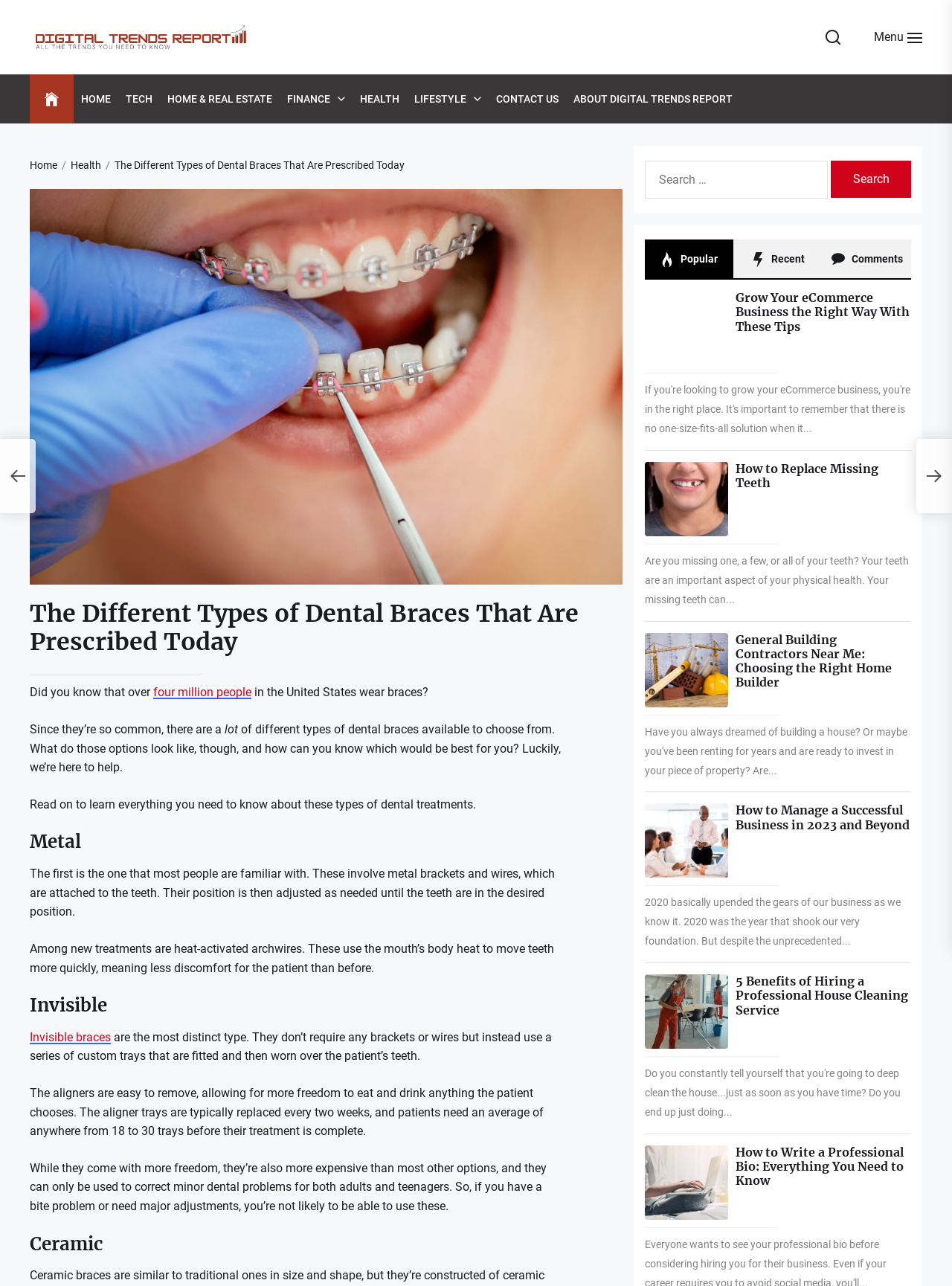With reference to the image, please provide a detailed answer to the following question: What is the benefit of invisible braces compared to other options?

According to the webpage content, I found a section that describes invisible braces, which mentions that the aligners are easy to remove, allowing for more freedom to eat and drink anything the patient chooses.